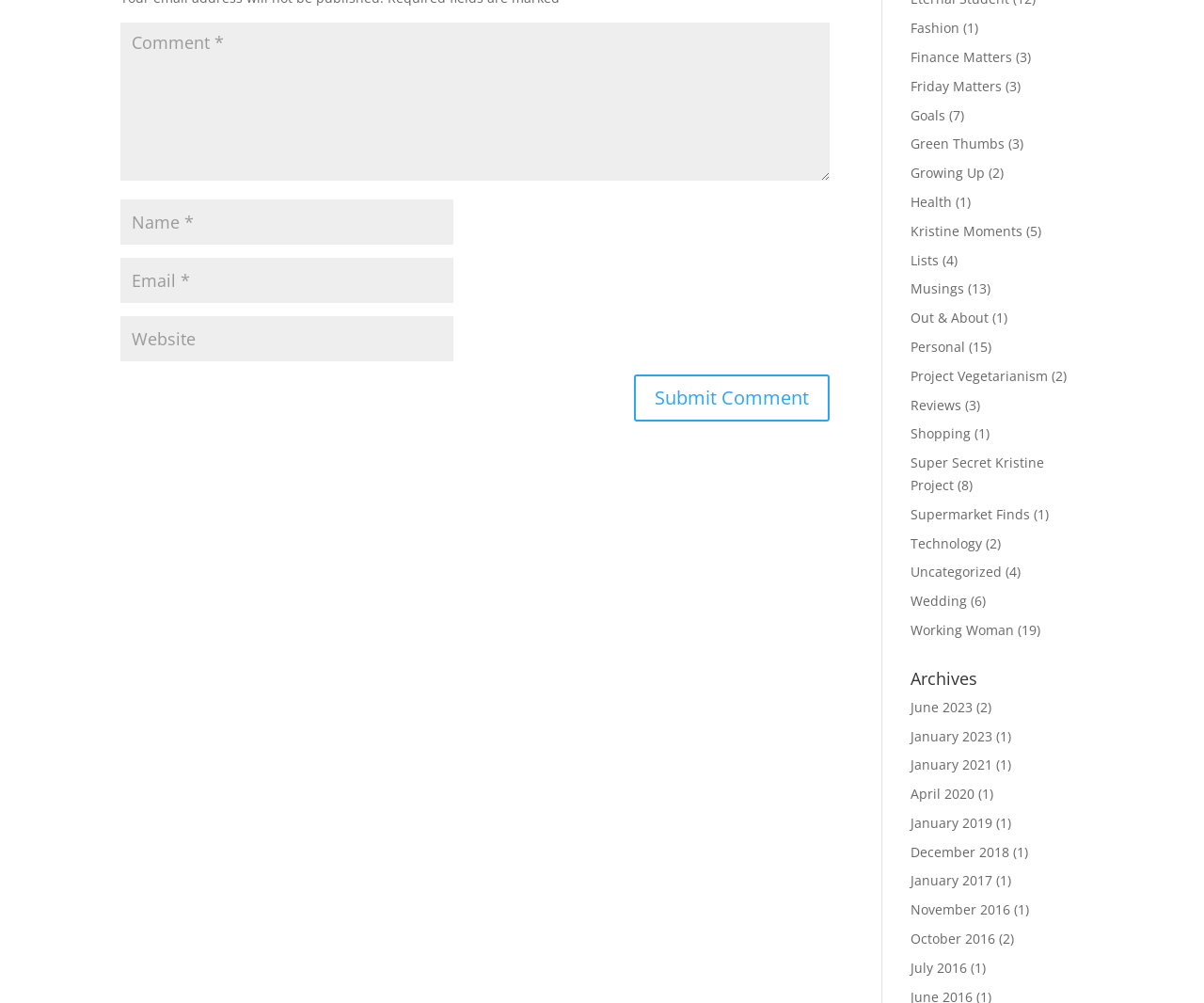Identify the bounding box coordinates of the area you need to click to perform the following instruction: "Enter your name".

[0.1, 0.199, 0.377, 0.244]